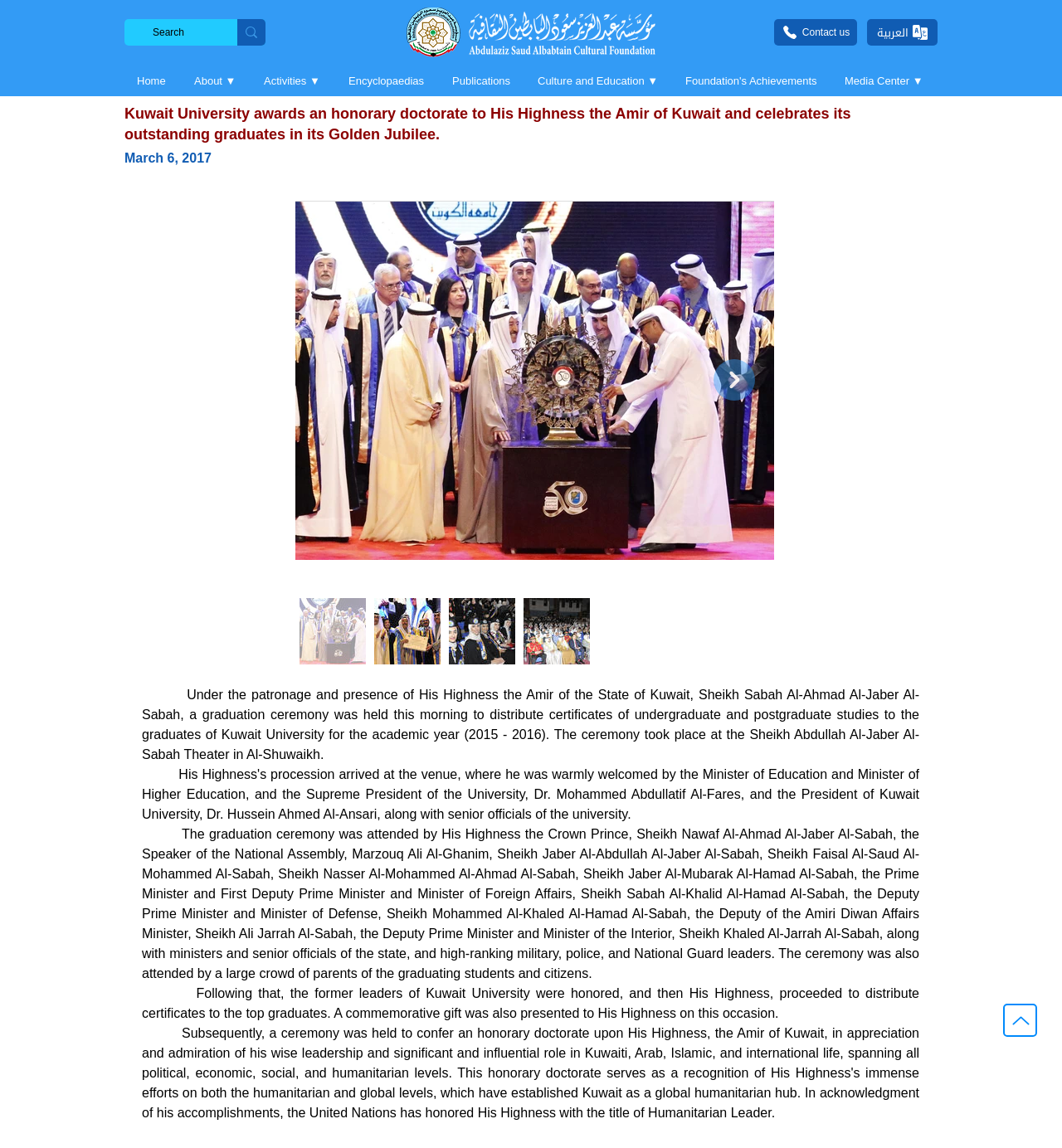Locate the bounding box of the UI element defined by this description: "Media Center ▼". The coordinates should be given as four float numbers between 0 and 1, formatted as [left, top, right, bottom].

[0.783, 0.058, 0.883, 0.084]